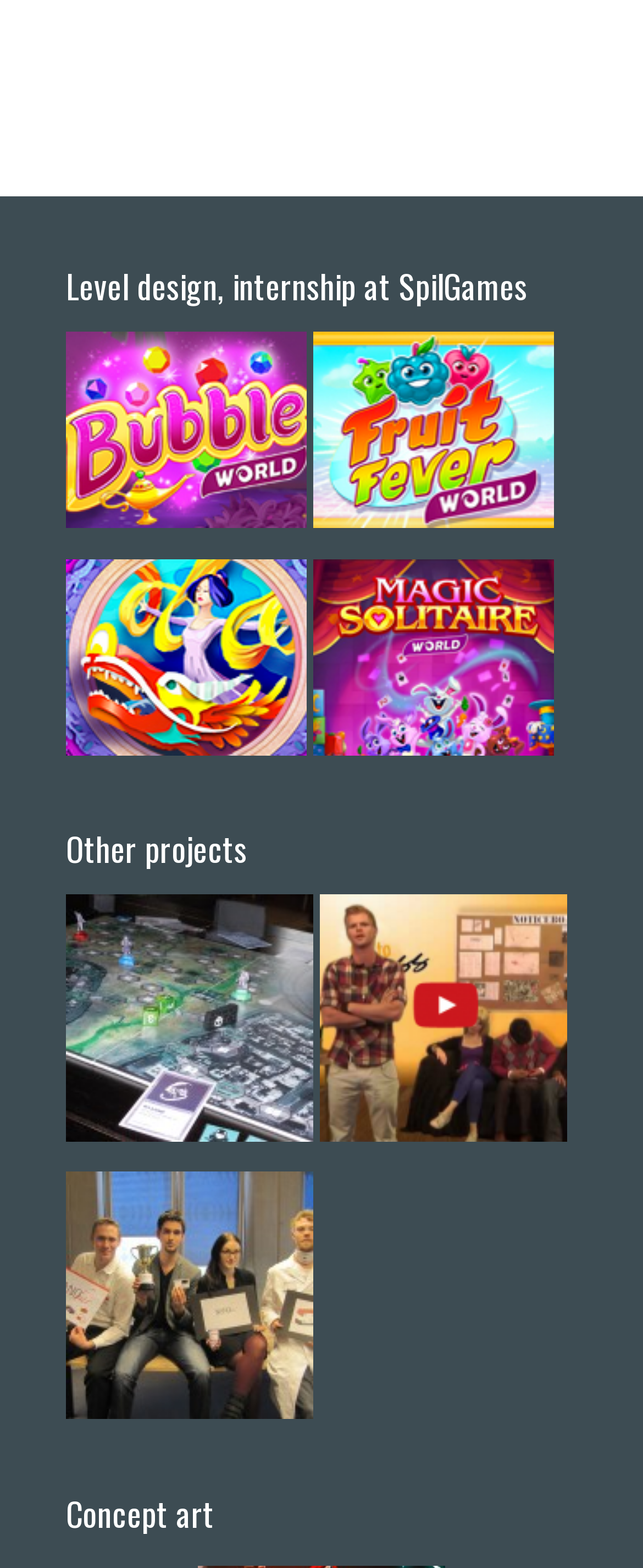Use one word or a short phrase to answer the question provided: 
How many images are there under 'Other projects'?

3